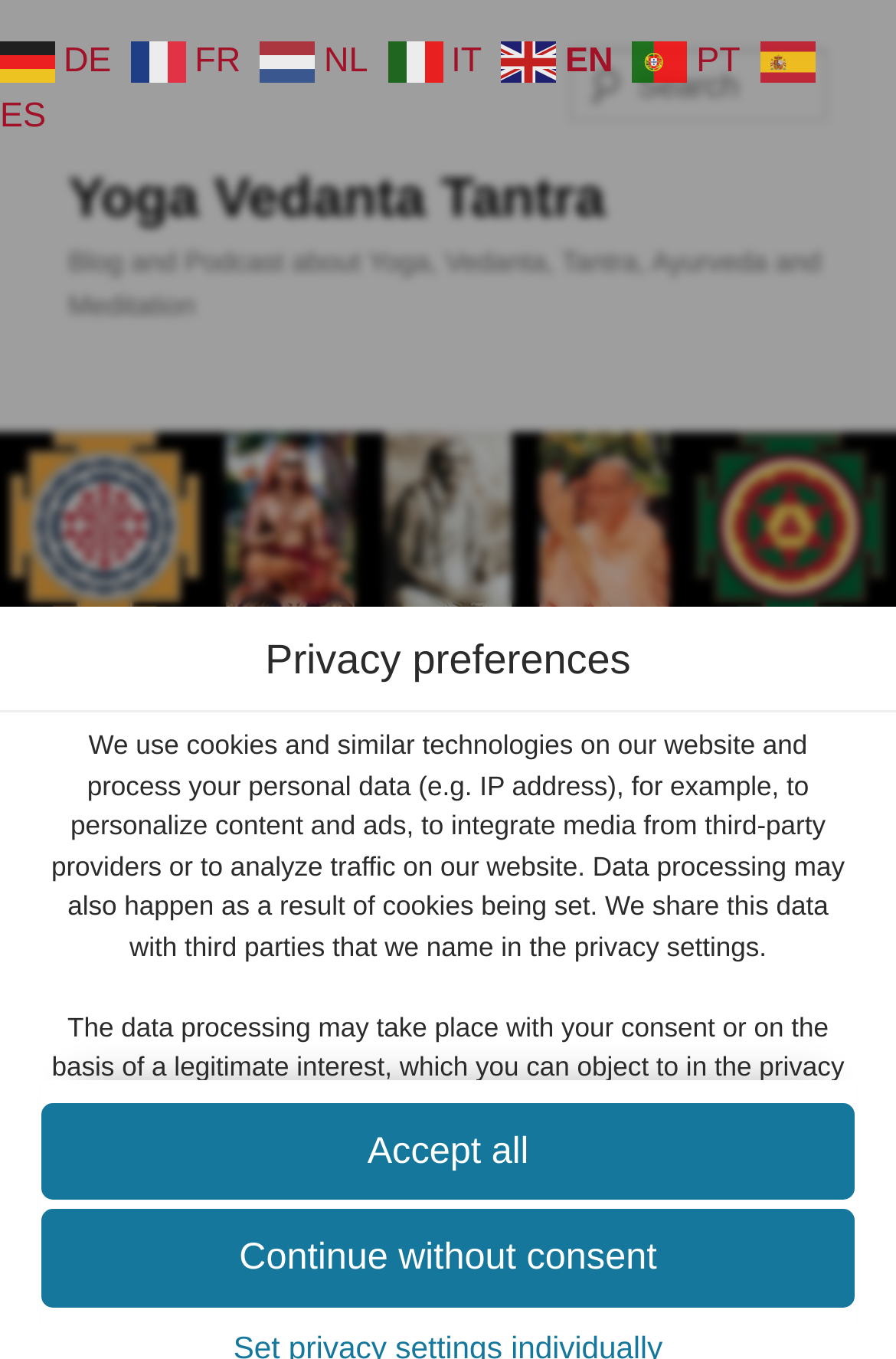Determine and generate the text content of the webpage's headline.

Yoga Vedanta Tantra